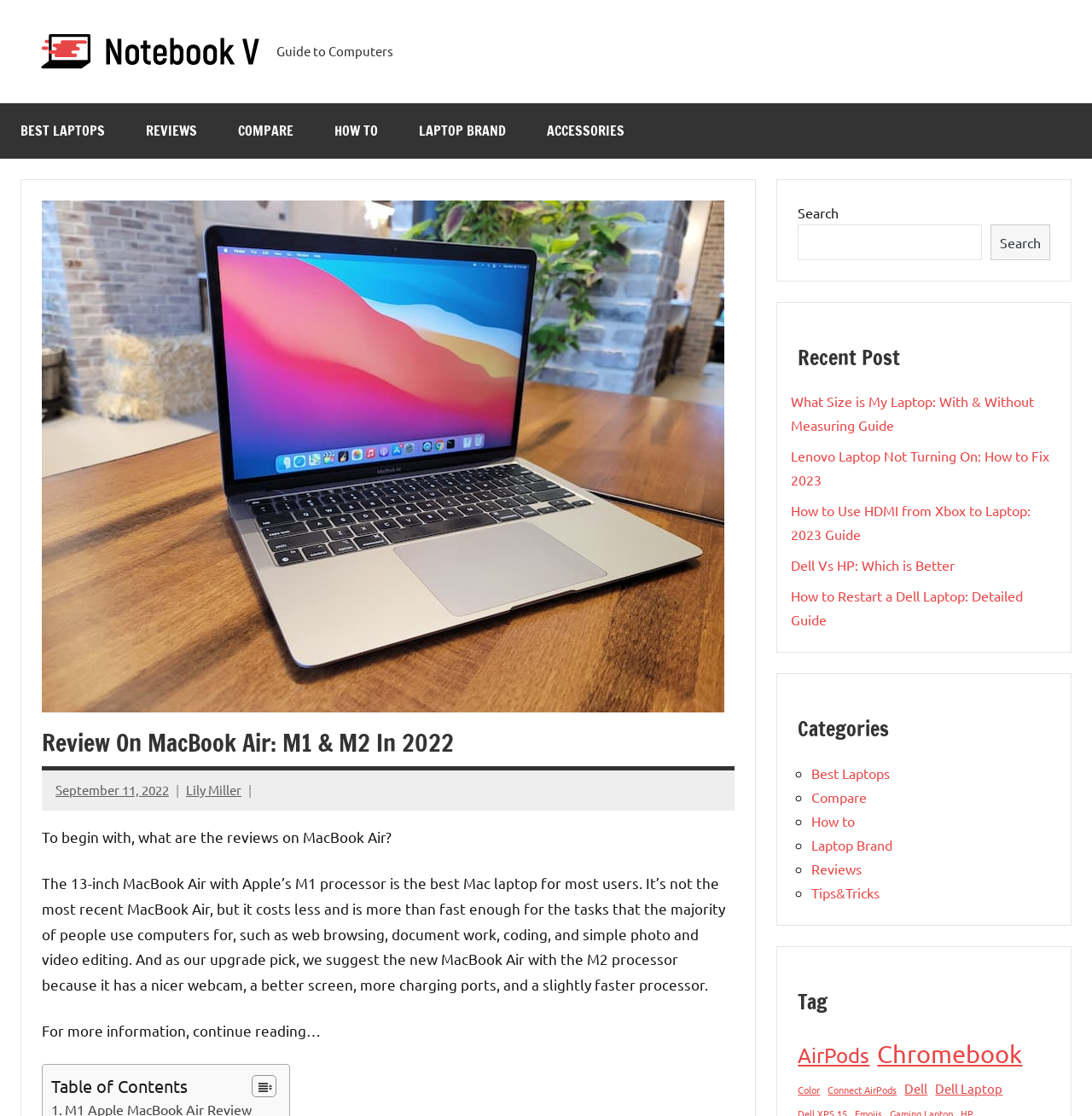Provide a one-word or short-phrase answer to the question:
How many links are there in the primary menu?

6